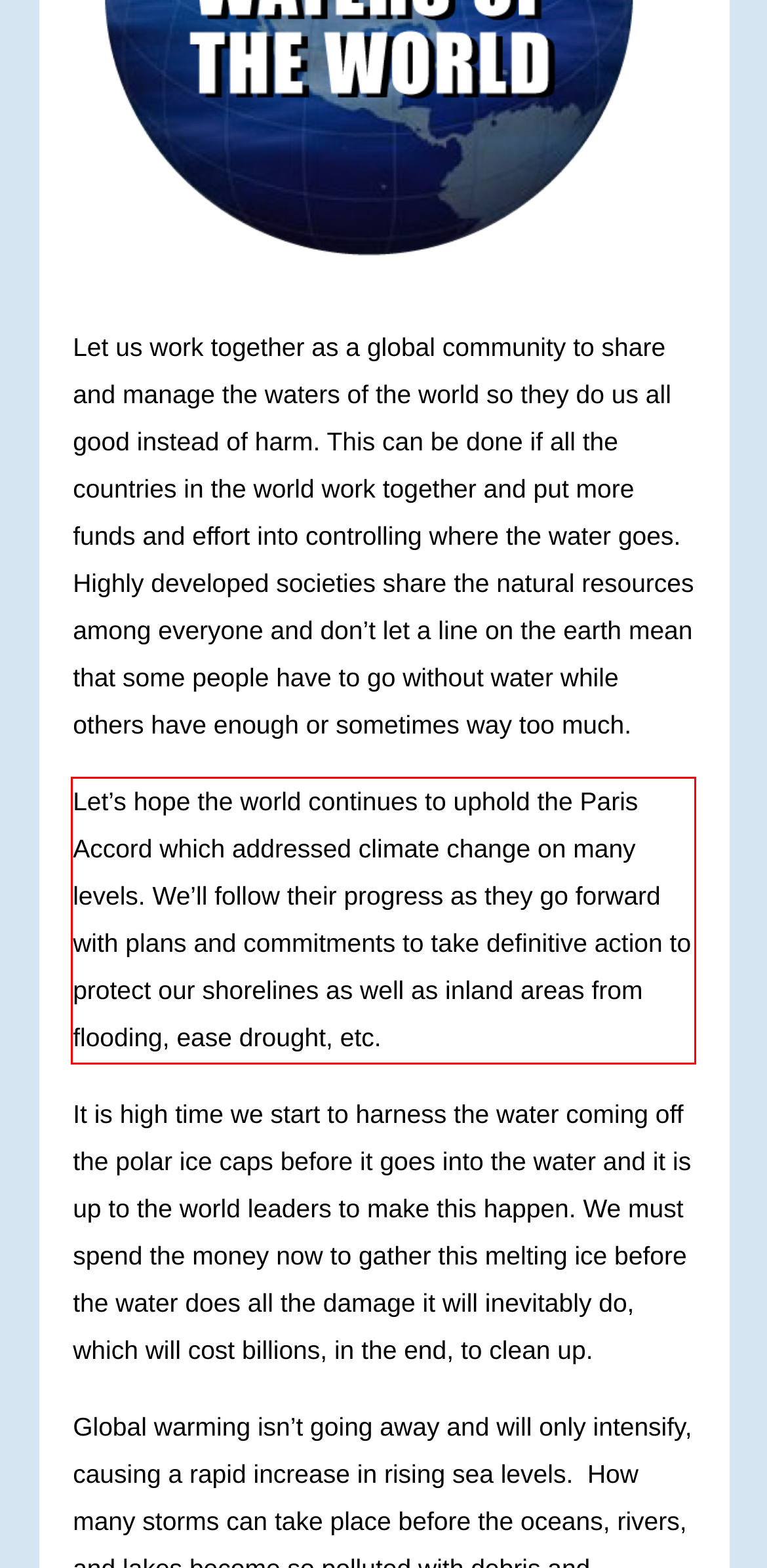Please recognize and transcribe the text located inside the red bounding box in the webpage image.

Let’s hope the world continues to uphold the Paris Accord which addressed climate change on many levels. We’ll follow their progress as they go forward with plans and commitments to take definitive action to protect our shorelines as well as inland areas from flooding, ease drought, etc.